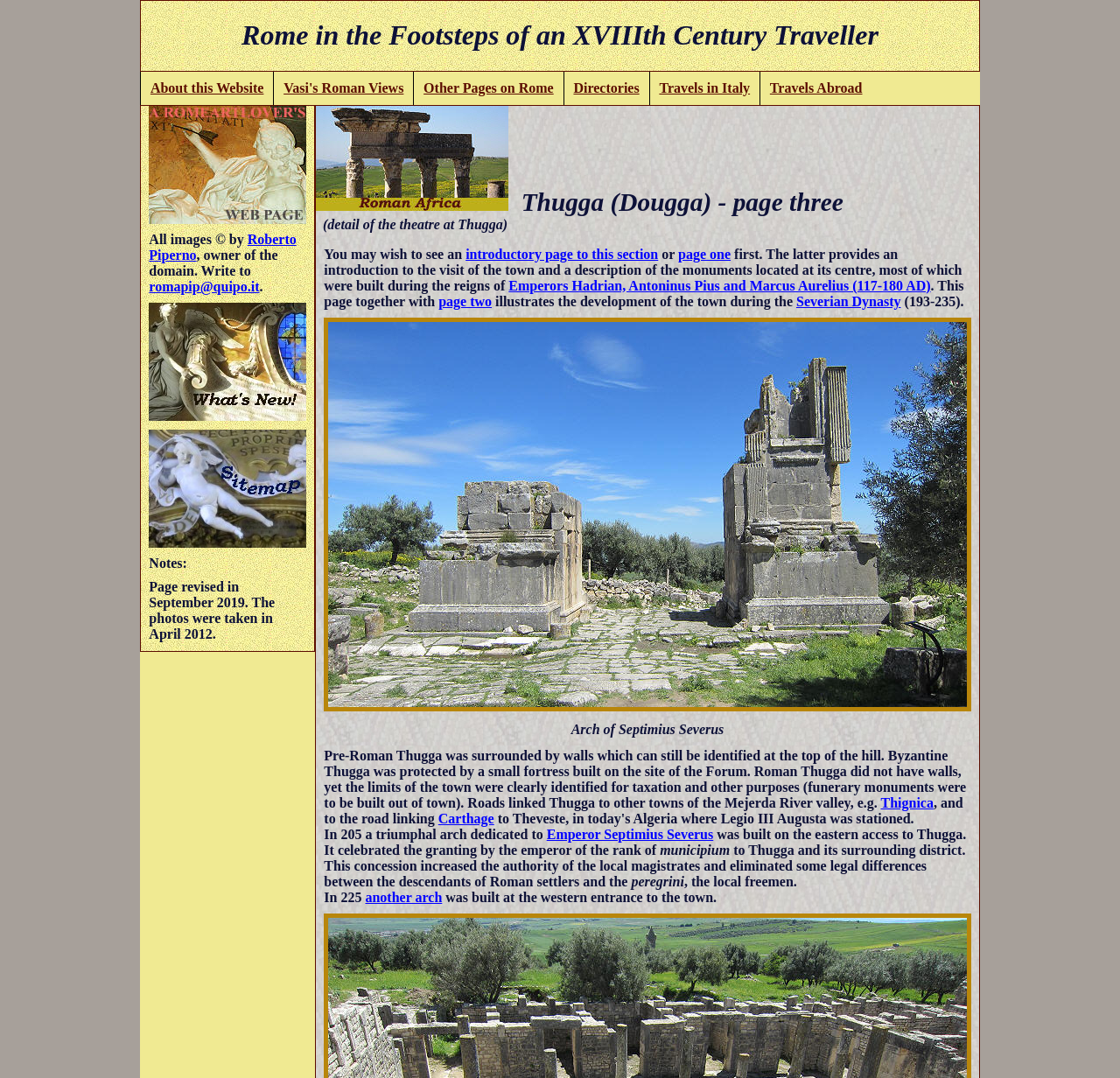Please determine the bounding box coordinates of the element to click on in order to accomplish the following task: "Go to 'Home'". Ensure the coordinates are four float numbers ranging from 0 to 1, i.e., [left, top, right, bottom].

[0.126, 0.098, 0.28, 0.207]